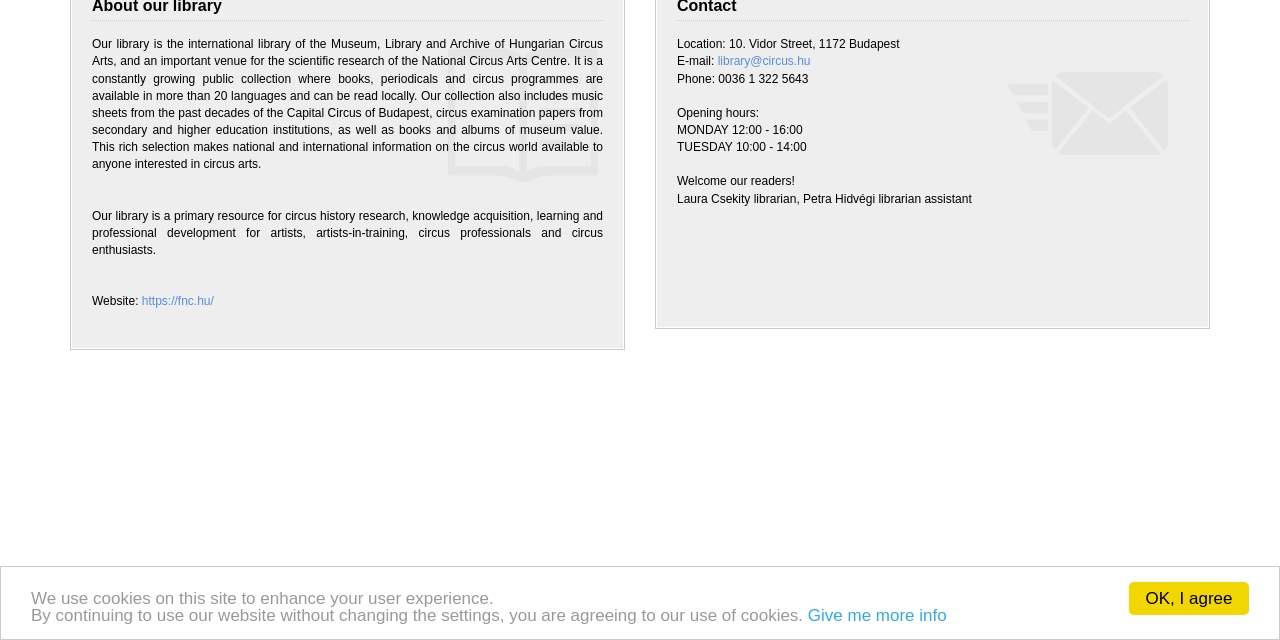Highlight the bounding box of the UI element that corresponds to this description: "library@circus.hu".

[0.561, 0.085, 0.633, 0.107]